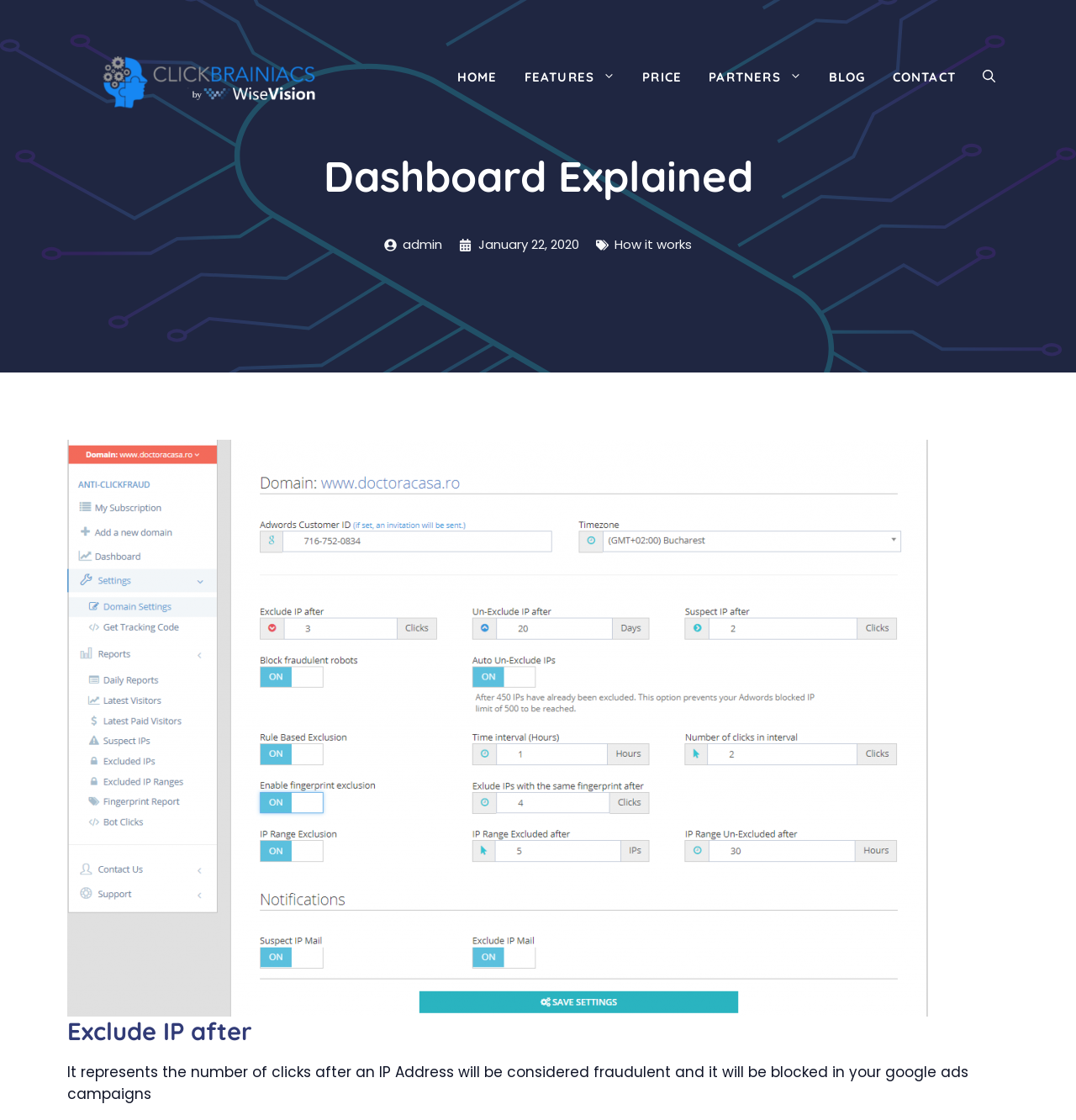What is the topic of the webpage?
Refer to the screenshot and deliver a thorough answer to the question presented.

I analyzed the content of the webpage and found that it is related to pay-per-click fraud detection and protection. The banner and heading elements also support this conclusion.